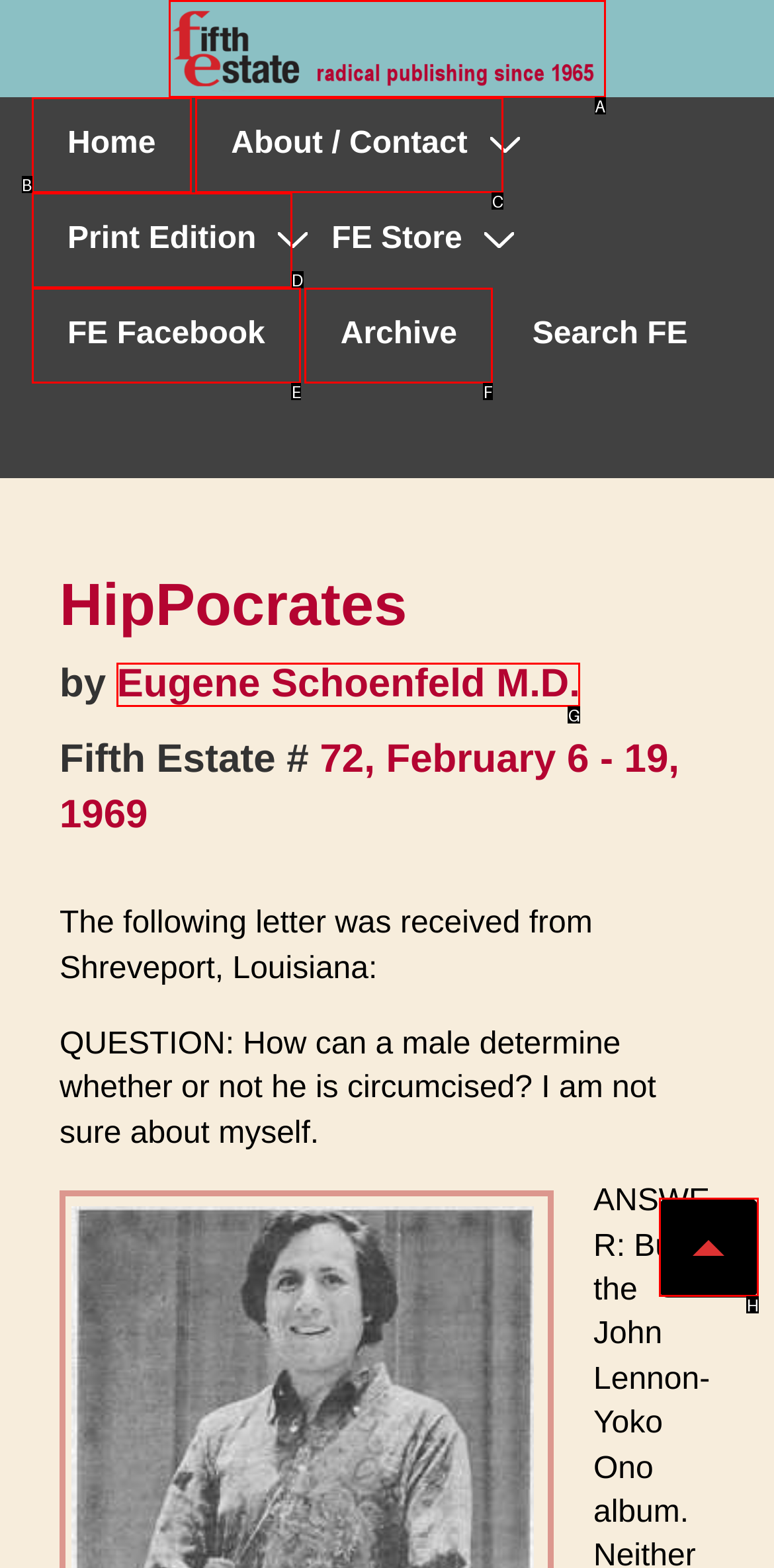Determine which HTML element to click to execute the following task: Scroll to Top Answer with the letter of the selected option.

H